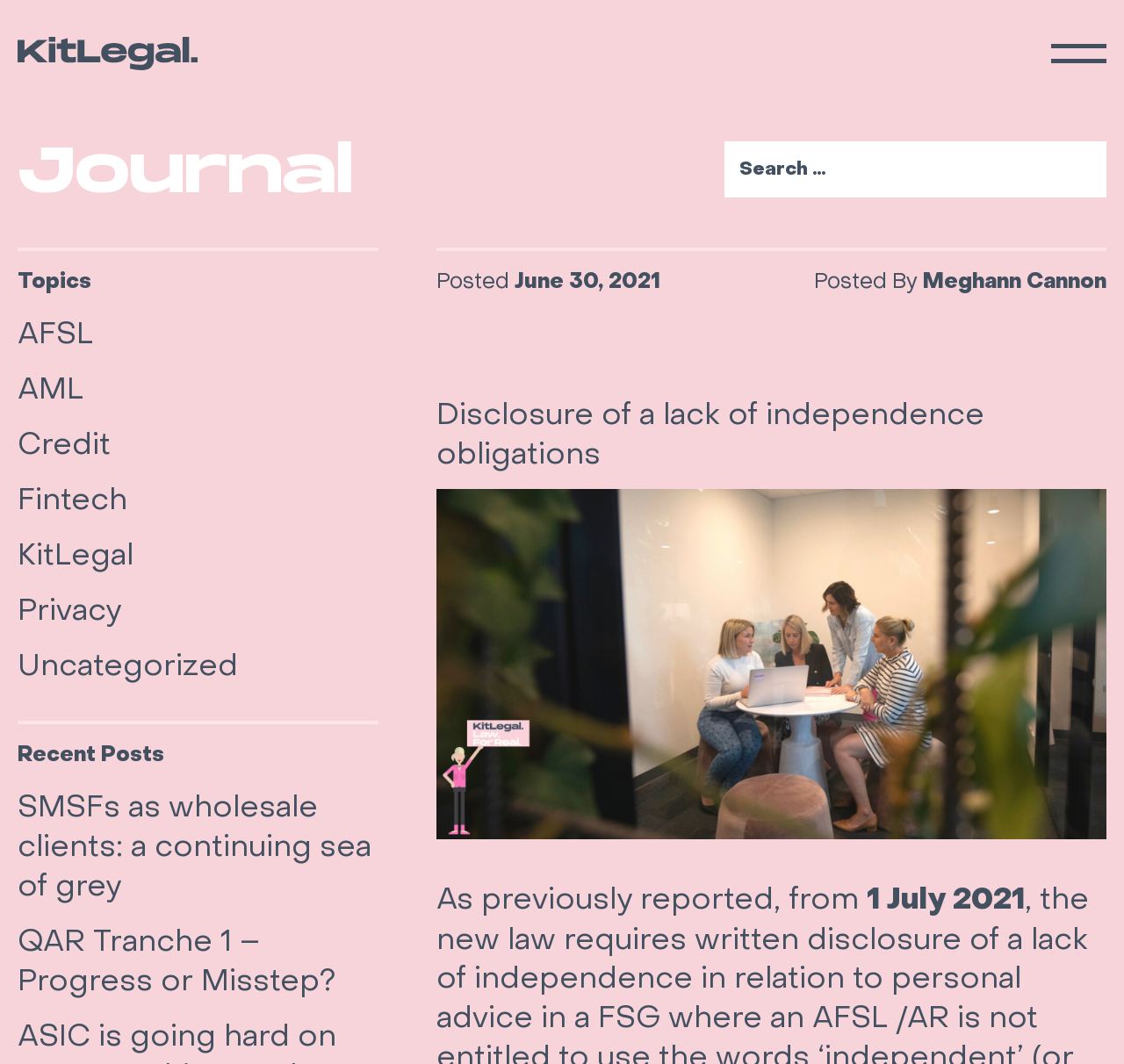Find the bounding box coordinates of the area to click in order to follow the instruction: "Go to Kit Legal homepage".

[0.016, 0.035, 0.176, 0.066]